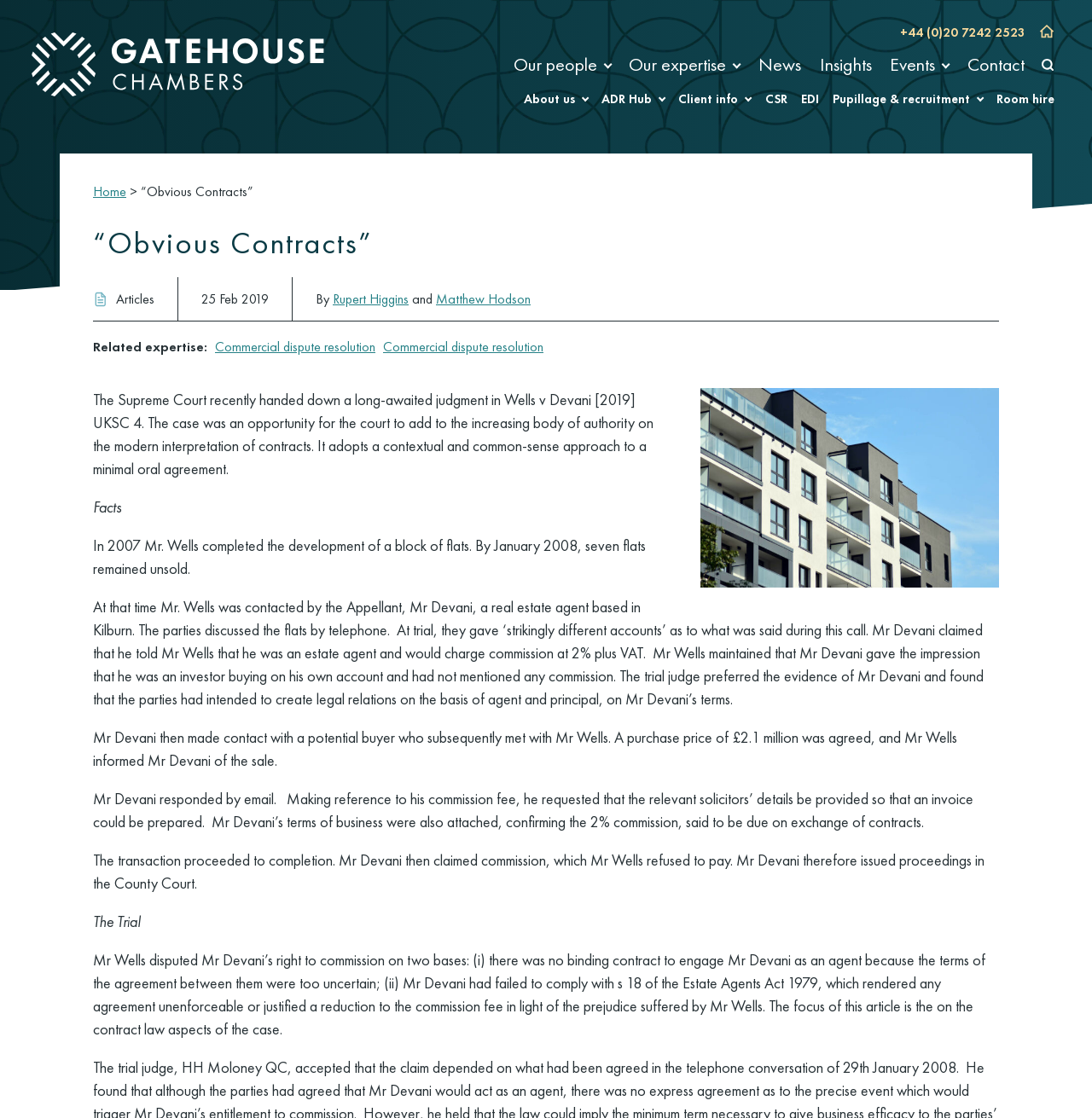Provide the bounding box coordinates for the UI element that is described as: "Commercial dispute resolution".

[0.197, 0.302, 0.344, 0.32]